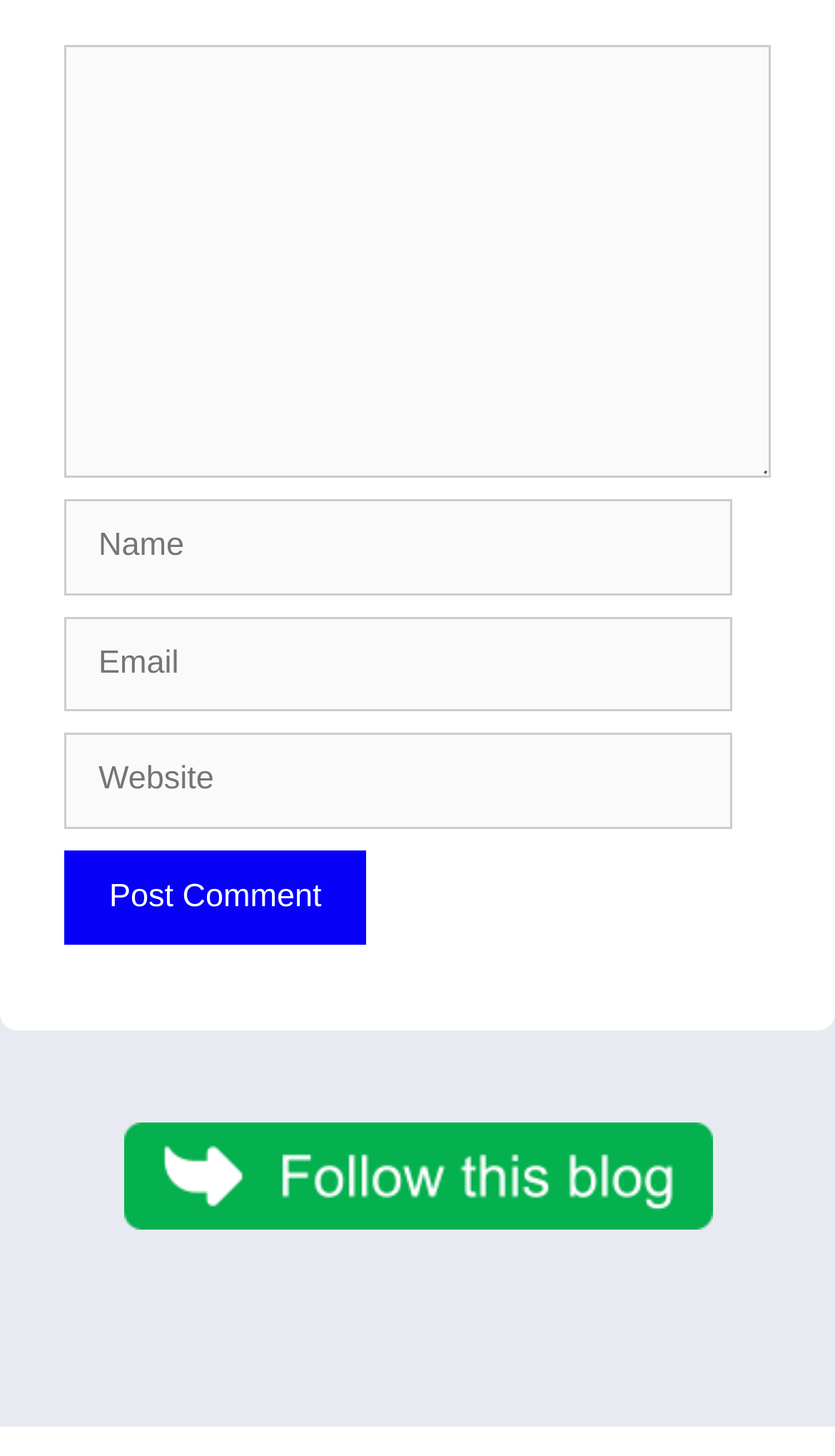Please specify the bounding box coordinates in the format (top-left x, top-left y, bottom-right x, bottom-right y), with values ranging from 0 to 1. Identify the bounding box for the UI component described as follows: name="submit" value="Post Comment"

[0.077, 0.584, 0.439, 0.649]